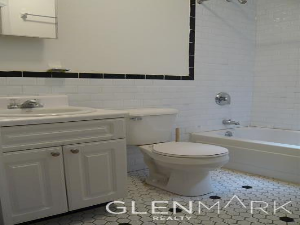What is the purpose of the modern bathtub?
Using the screenshot, give a one-word or short phrase answer.

Relaxation